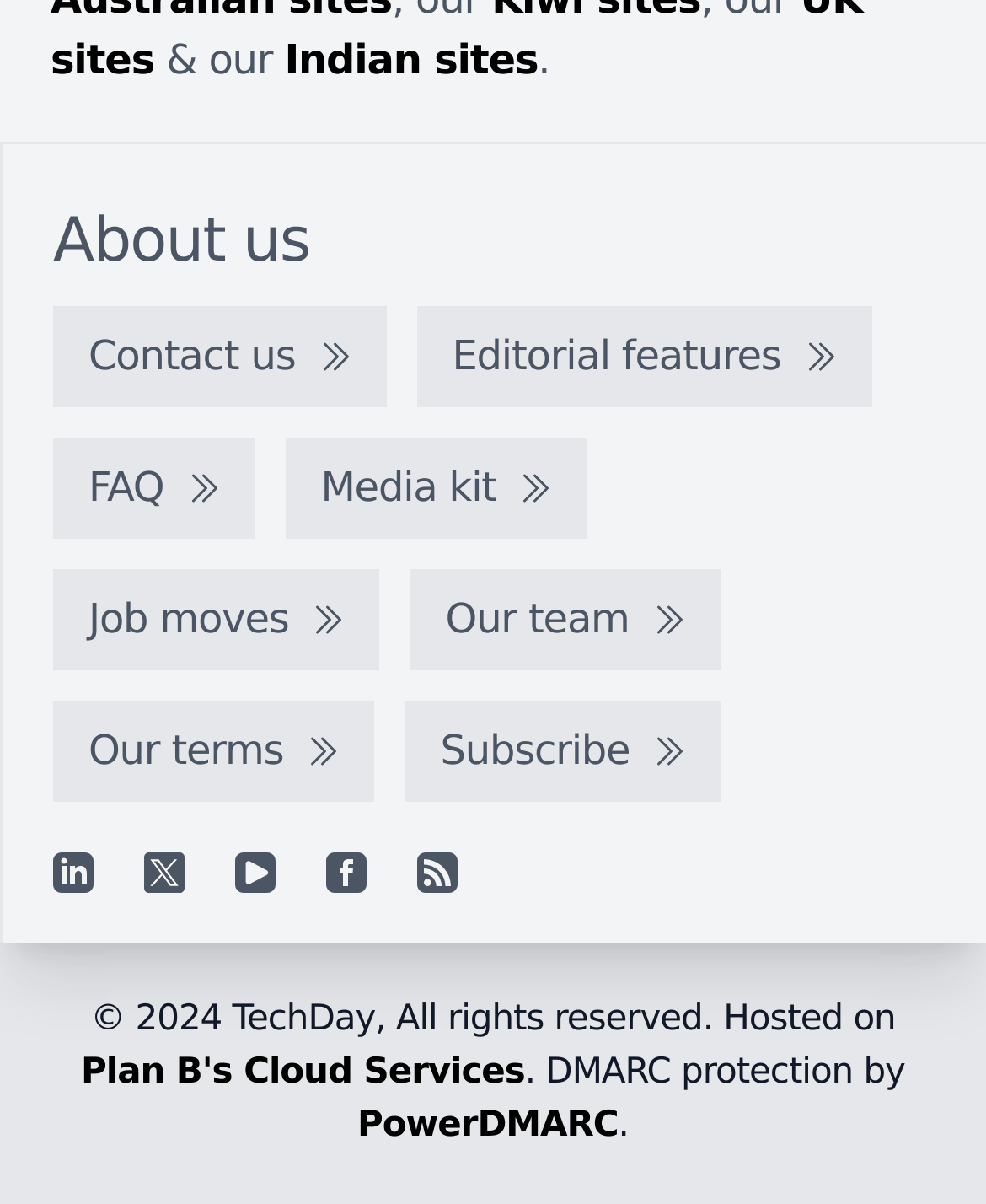Please locate the bounding box coordinates for the element that should be clicked to achieve the following instruction: "Visit Indian sites". Ensure the coordinates are given as four float numbers between 0 and 1, i.e., [left, top, right, bottom].

[0.288, 0.03, 0.546, 0.07]